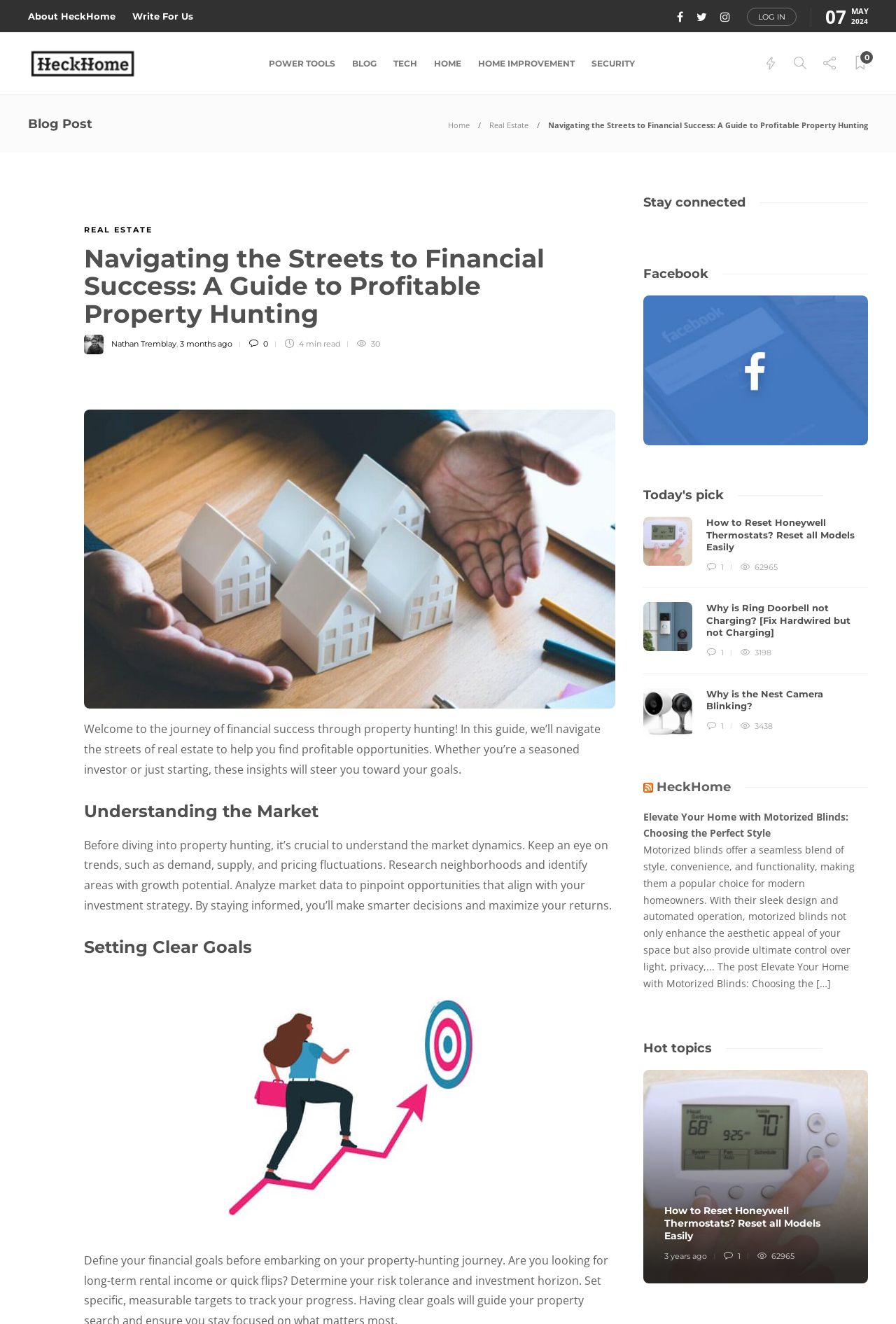Convey a detailed summary of the webpage, mentioning all key elements.

This webpage is a blog post titled "Navigating the Streets to Financial Success: A Guide to Profitable Property Hunting" on the HeckHome website. At the top, there is a navigation menu with links to "About HeckHome", "Write For Us", and social media icons. Below the navigation menu, there is a header section with a logo and links to various categories, including "POWER TOOLS", "BLOG", "TECH", "HOME", and "HOME IMPROVEMENT".

The main content of the webpage is divided into sections. The first section is an introduction to the guide, which provides an overview of the importance of understanding the real estate market and finding profitable opportunities. This section includes a heading, a brief description, and an image.

The next section is titled "Understanding the Market" and provides tips on how to research and analyze market trends. This section includes a heading, a brief description, and an image.

The following section is titled "Setting Clear Goals" and provides advice on how to set investment goals. This section includes a heading, an image, and a brief description.

Below these sections, there is a "Stay connected" section with links to social media platforms, including Facebook. There is also a "Today's pick" section with a featured article.

The webpage also features a list of recent articles, including "How to Reset Honeywell Thermostats? Reset all Models Easily", "Why is Ring Doorbell not Charging? [Fix Hardwired but not Charging]", and "Why is the Nest Camera Blinking?". Each article has a heading, a brief description, and a link to read more.

At the bottom of the webpage, there is an "RSS HeckHome" section with links to RSS feeds and a "Hot topics" section with links to popular articles.